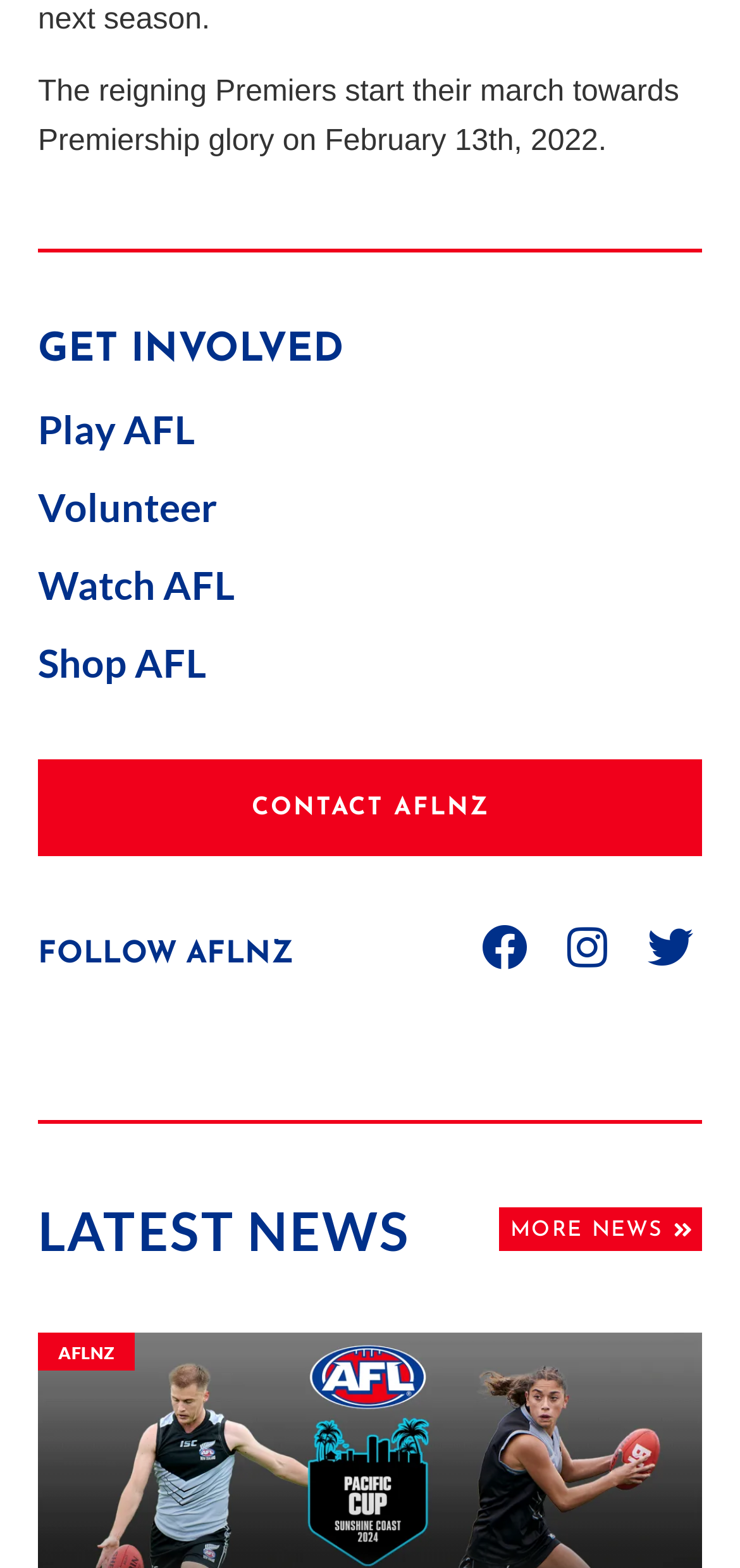Specify the bounding box coordinates of the region I need to click to perform the following instruction: "Visit Play AFL". The coordinates must be four float numbers in the range of 0 to 1, i.e., [left, top, right, bottom].

[0.051, 0.249, 0.949, 0.299]